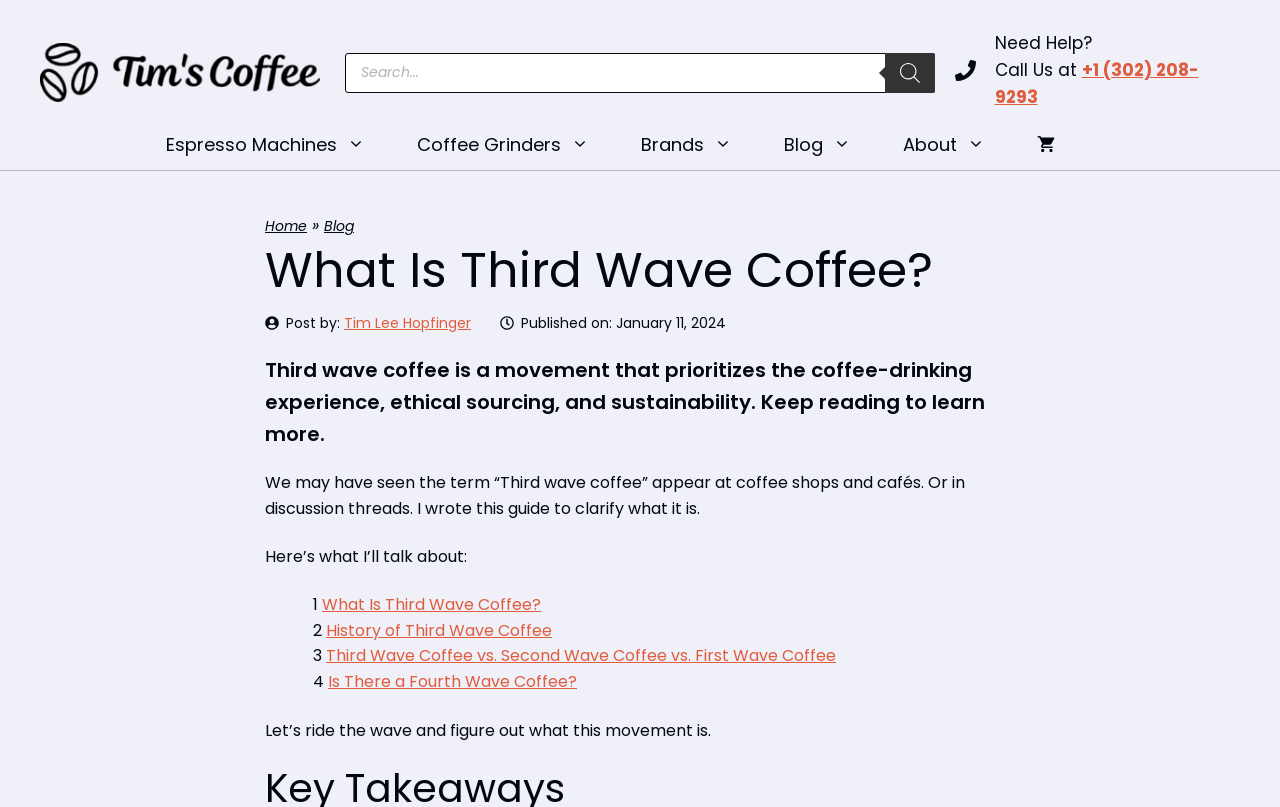Based on the element description alt="Tim's Coffee", identify the bounding box of the UI element in the given webpage screenshot. The coordinates should be in the format (top-left x, top-left y, bottom-right x, bottom-right y) and must be between 0 and 1.

[0.031, 0.054, 0.25, 0.126]